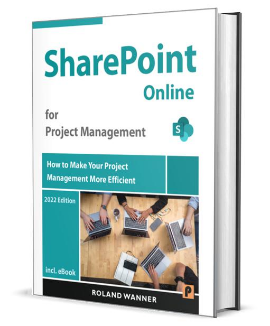With reference to the screenshot, provide a detailed response to the question below:
What is the purpose of the book?

The subtitle of the book, 'How to Make Your Project Management More Efficient', explicitly states the purpose of the book, which is to enhance project management efficiency.